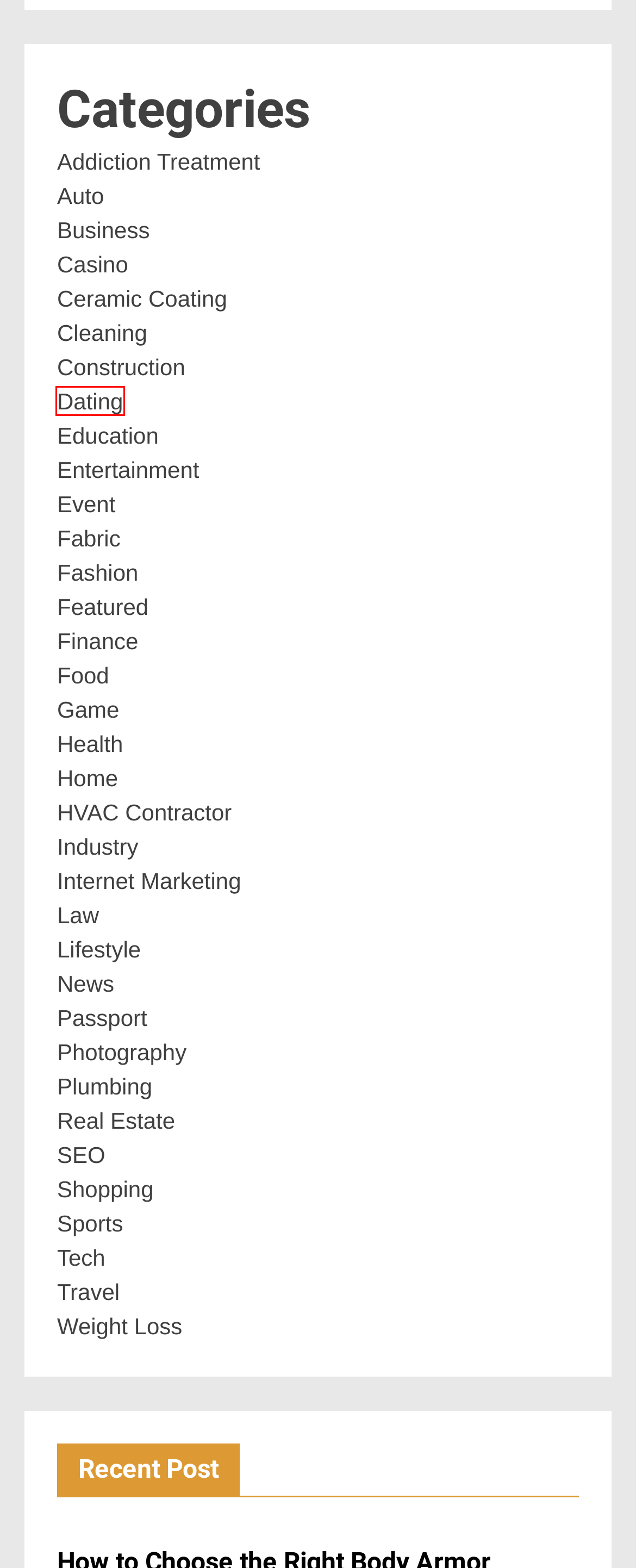Examine the screenshot of a webpage with a red bounding box around a UI element. Select the most accurate webpage description that corresponds to the new page after clicking the highlighted element. Here are the choices:
A. Auto Archives - Hat Xpress
B. Cleaning Archives - Hat Xpress
C. Dating Archives - Hat Xpress
D. Ceramic Coating Archives - Hat Xpress
E. March 22, 2023 - Hat Xpress
F. Business Archives - Hat Xpress
G. Education Archives - Hat Xpress
H. June 11, 2024 - Hat Xpress

C